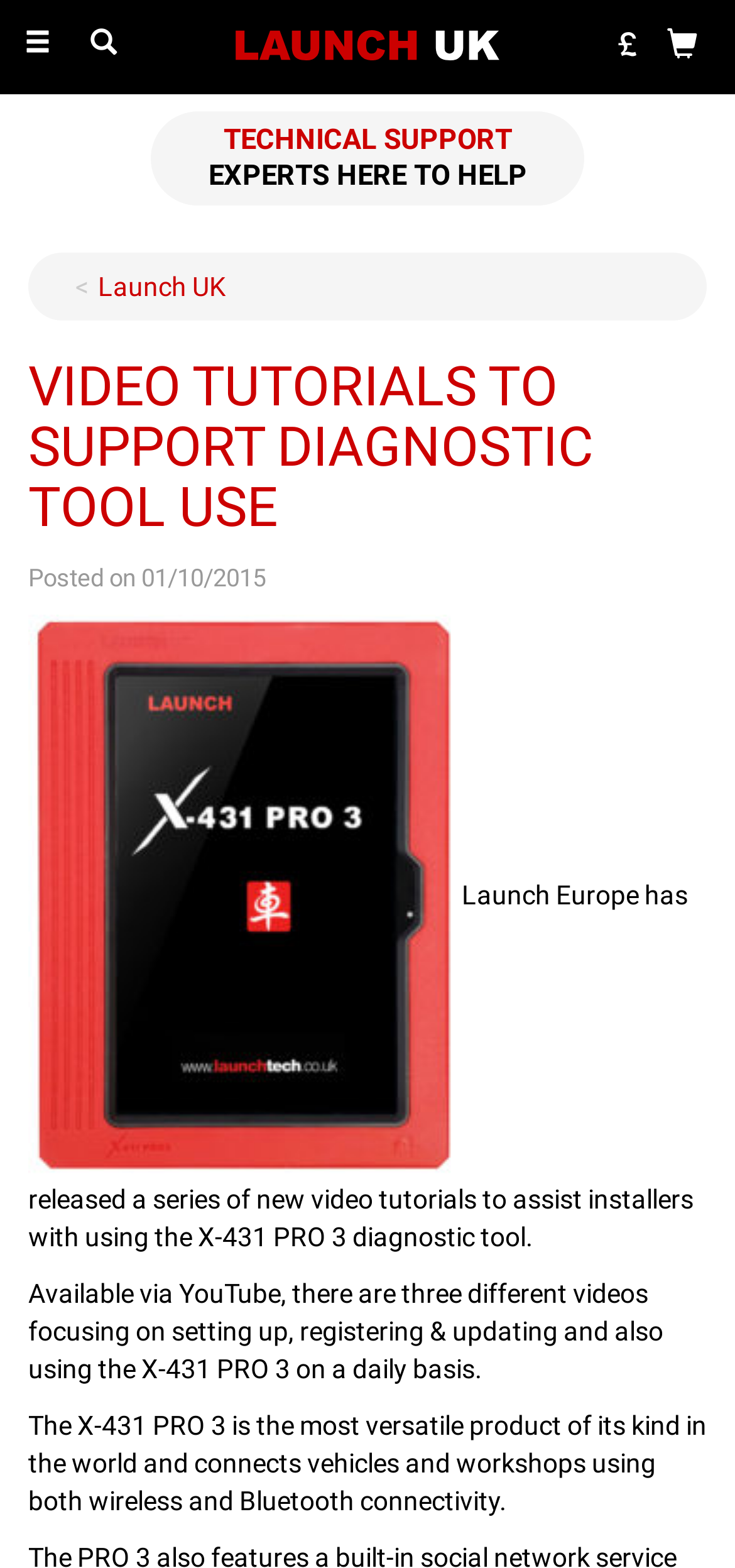Determine the heading of the webpage and extract its text content.

VIDEO TUTORIALS TO SUPPORT DIAGNOSTIC TOOL USE